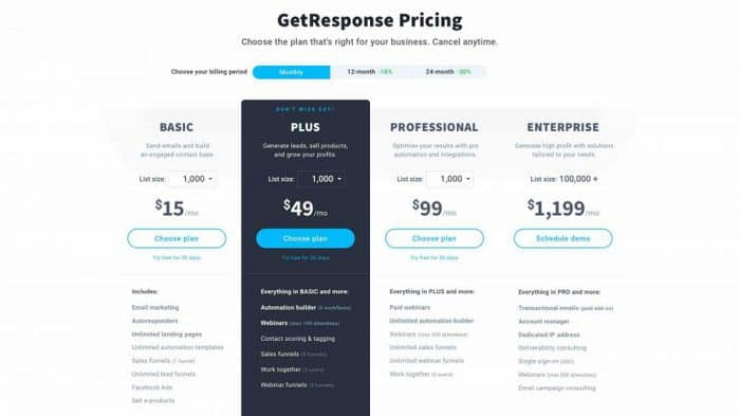Break down the image into a detailed narrative.

The image showcases the pricing plans offered by GetResponse, a marketing automation platform. It presents a clear and structured comparison of four different subscription tiers: Basic, Plus, Professional, and Enterprise. 

- **Basic Plan:** Priced at $15 per month for up to 1,000 subscribers, it includes essential features like email marketing, autoresponders, unlimited landing pages, and one sales funnel.
- **Plus Plan:** Available for $49 per month, also for up to 1,000 subscribers, this plan offers additional functionalities such as automation builder and webinars.
- **Professional Plan:** At $99 per month, this tier provides advanced options tailored for more extensive business needs, still maintaining the 1,000 subscriber limit.
- **Enterprise Plan:** Designed for larger businesses with over 100,000 subscribers, this plan has a starting price of $1,199 per month and includes comprehensive features to maximize marketing potential.

The layout is user-friendly, emphasizing customization based on the chosen billing period and highlighting the ability to cancel at any time. This visual representation assists potential customers in evaluating which plan aligns best with their business goals.